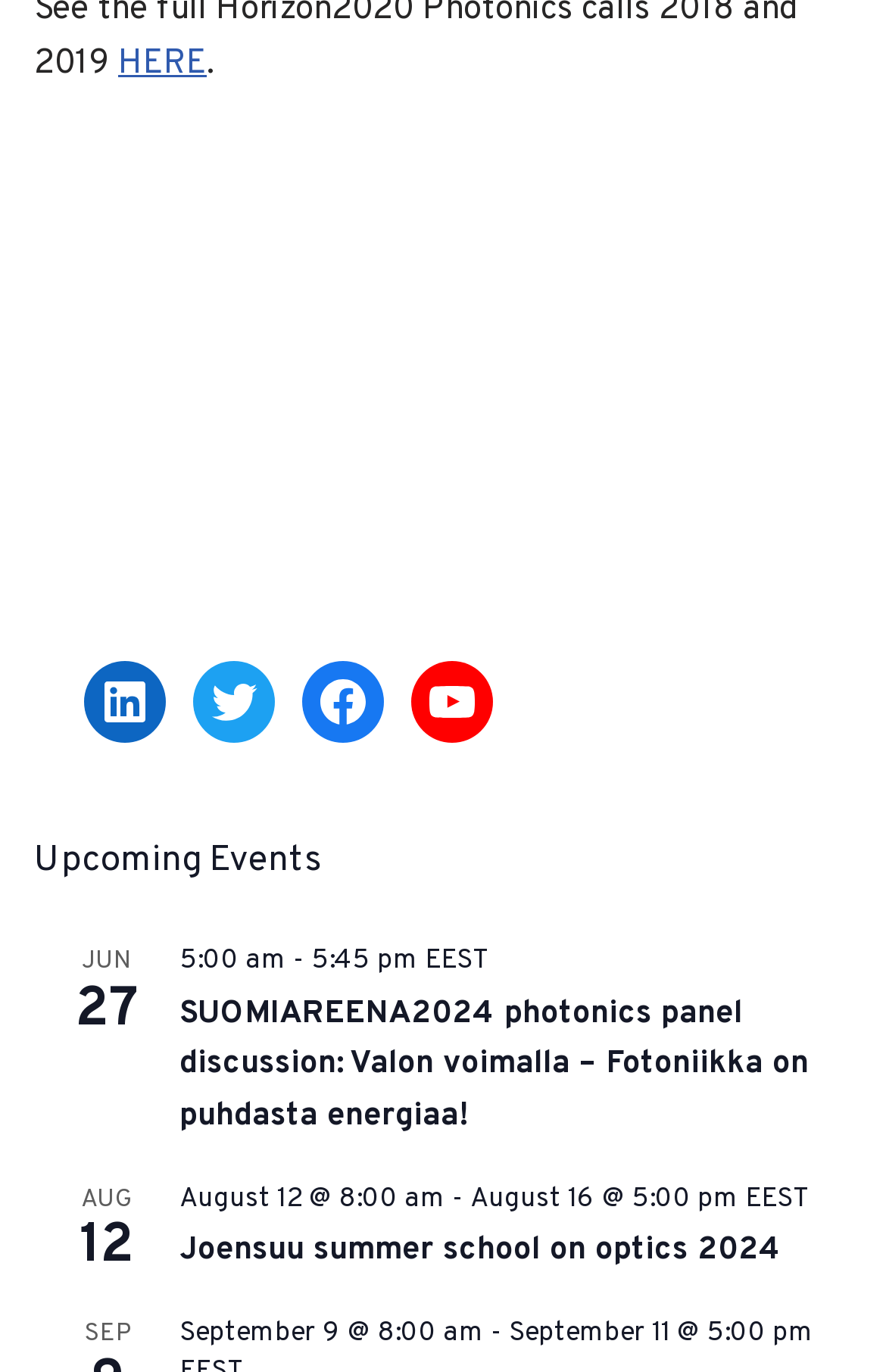With reference to the screenshot, provide a detailed response to the question below:
How many events are listed on the webpage?

There are 3 events listed on the webpage, which are 'SUOMIAREENA2024 photonics panel discussion' on June 27, 'Joensuu summer school on optics 2024' from August 12 to 16, and an event on September 9-11. These events are listed under the 'Upcoming Events' section.